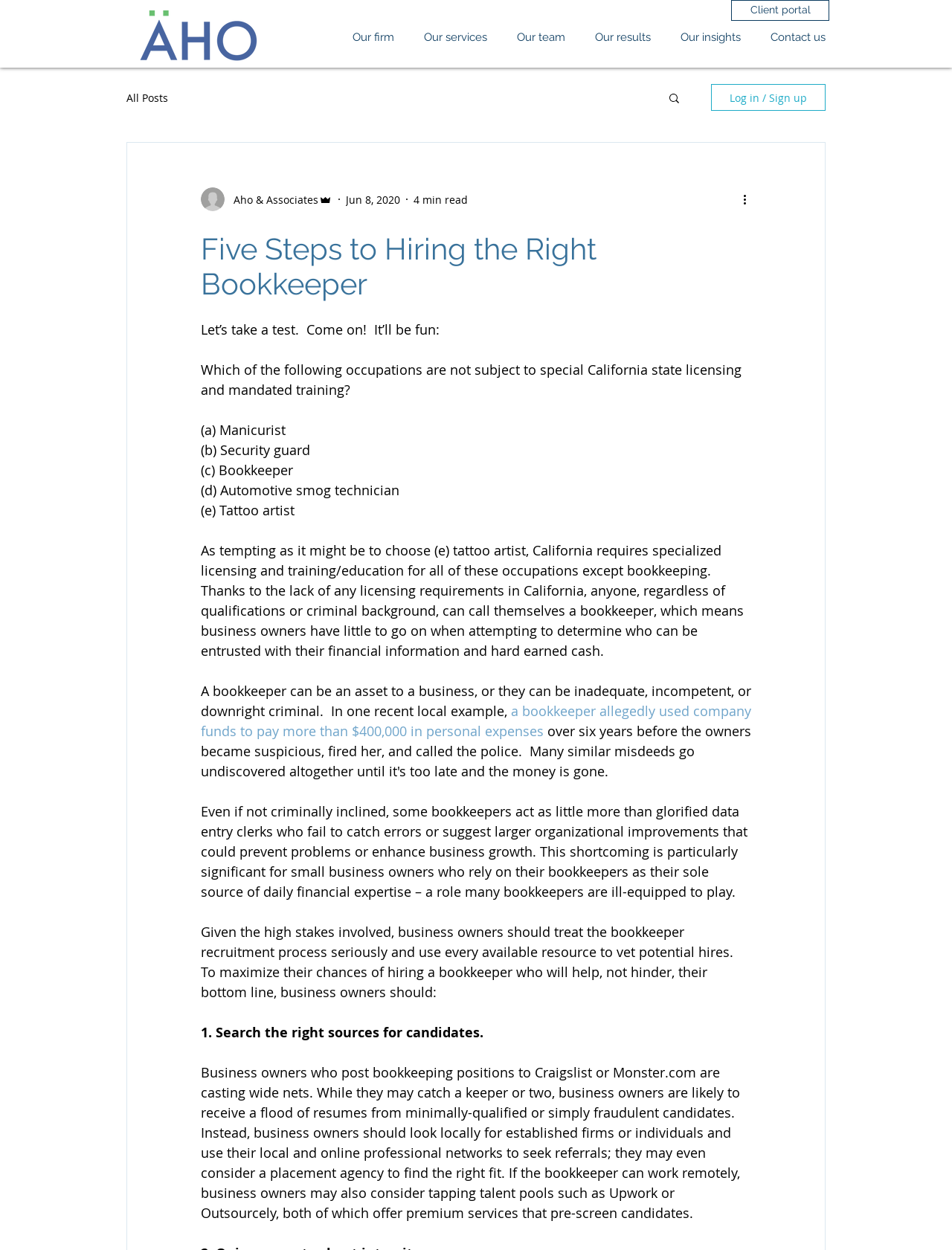Determine the bounding box coordinates of the clickable region to carry out the instruction: "Read more about 'Our firm'".

[0.355, 0.023, 0.43, 0.037]